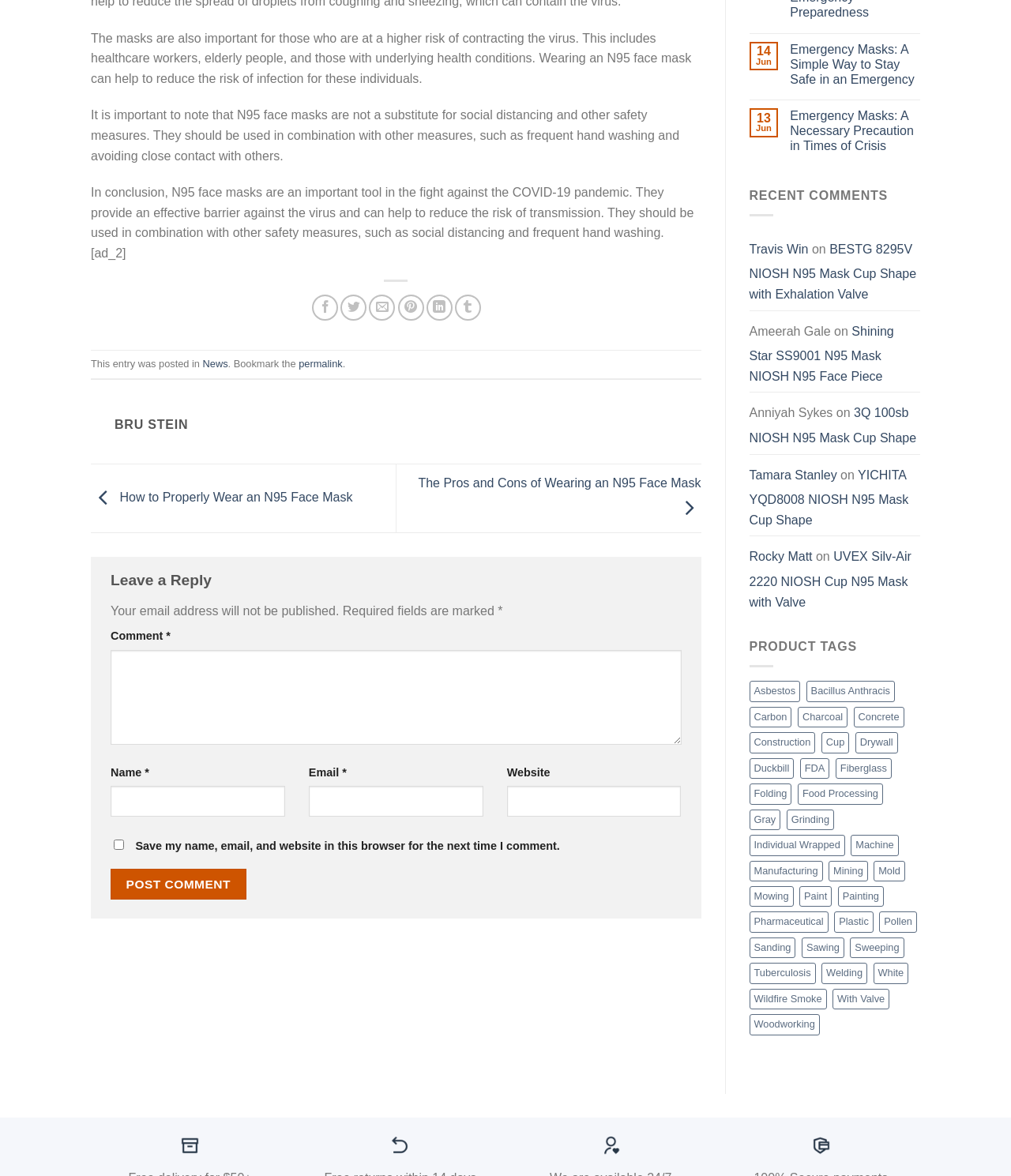Using the provided description ICR Capital LLC | Advisory, find the bounding box coordinates for the UI element. Provide the coordinates in (top-left x, top-left y, bottom-right x, bottom-right y) format, ensuring all values are between 0 and 1.

None